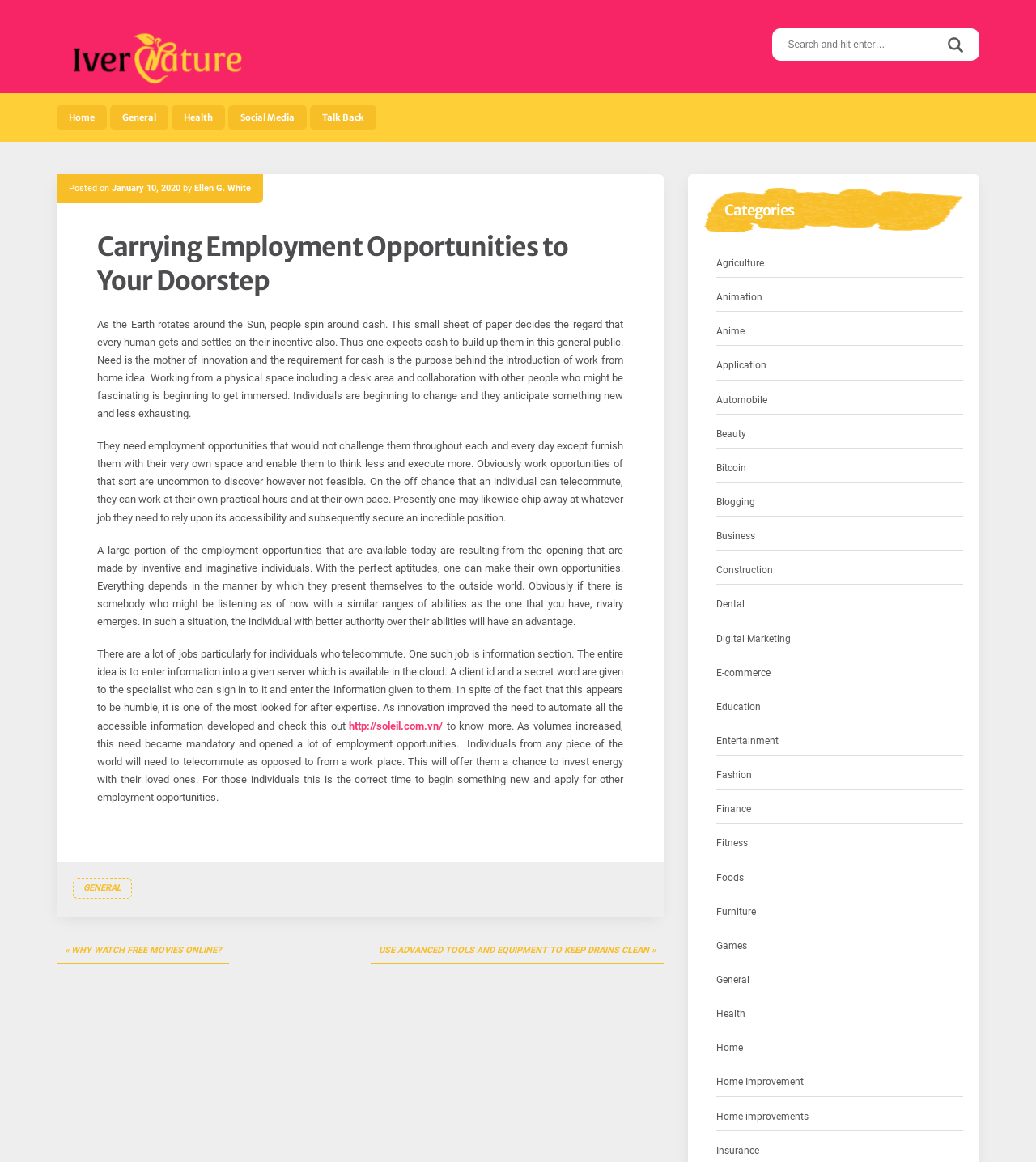Highlight the bounding box coordinates of the element that should be clicked to carry out the following instruction: "Explore the 'Health' category". The coordinates must be given as four float numbers ranging from 0 to 1, i.e., [left, top, right, bottom].

[0.691, 0.866, 0.72, 0.88]